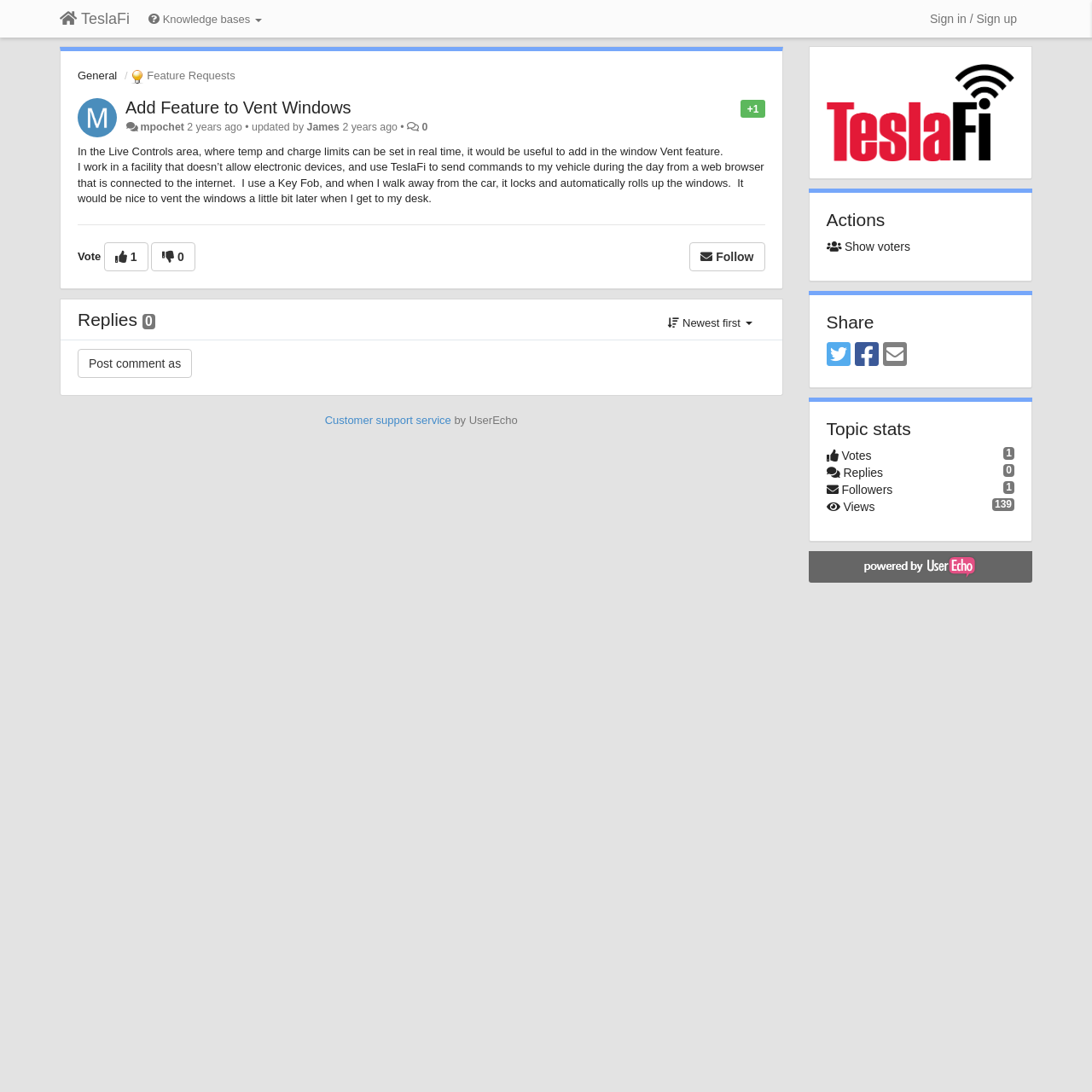Can you give a comprehensive explanation to the question given the content of the image?
Who updated the feature request?

The feature request was updated by James, as indicated by the text 'updated by James' on the webpage, which provides information about the request's history.